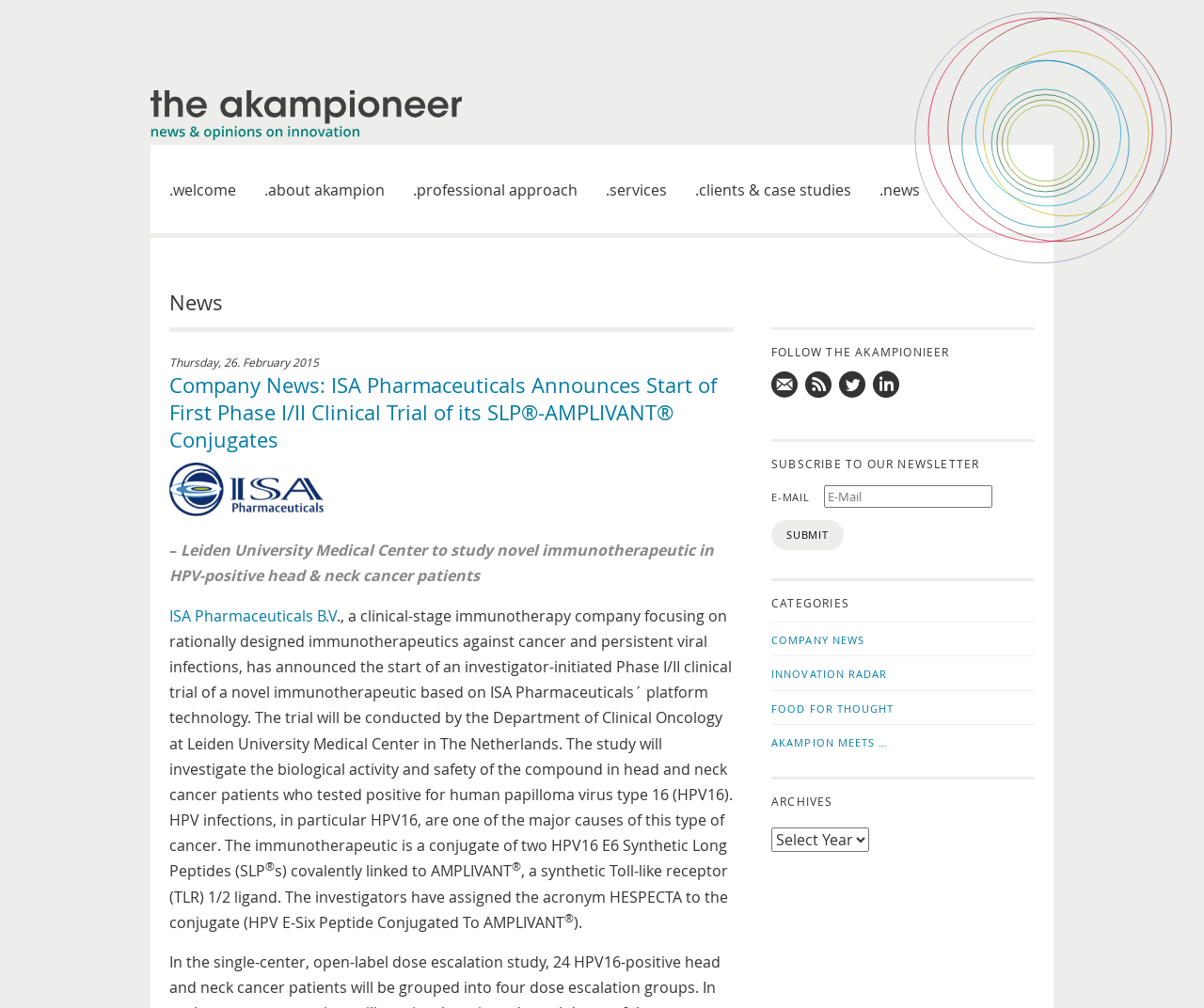Please indicate the bounding box coordinates of the element's region to be clicked to achieve the instruction: "Click on the 'Company News: ISA Pharmaceuticals Announces Start of First Phase I/II Clinical Trial of its SLP-AMPLIVANT Conjugates' link". Provide the coordinates as four float numbers between 0 and 1, i.e., [left, top, right, bottom].

[0.141, 0.368, 0.595, 0.45]